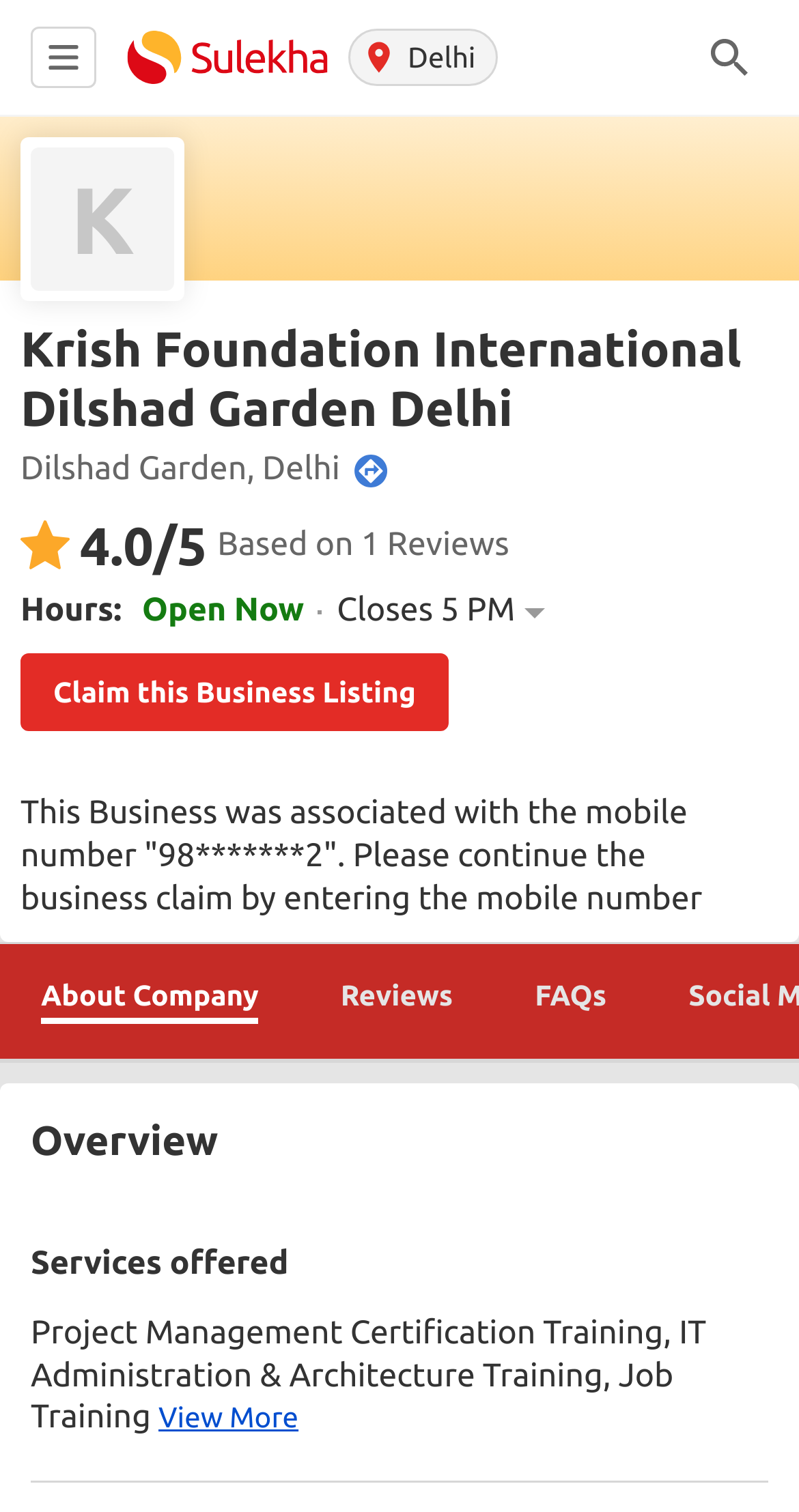Consider the image and give a detailed and elaborate answer to the question: 
What is the current status of Krish Foundation International?

The current status of the business can be found in the section that displays the business's hours, where it says 'Open Now'.